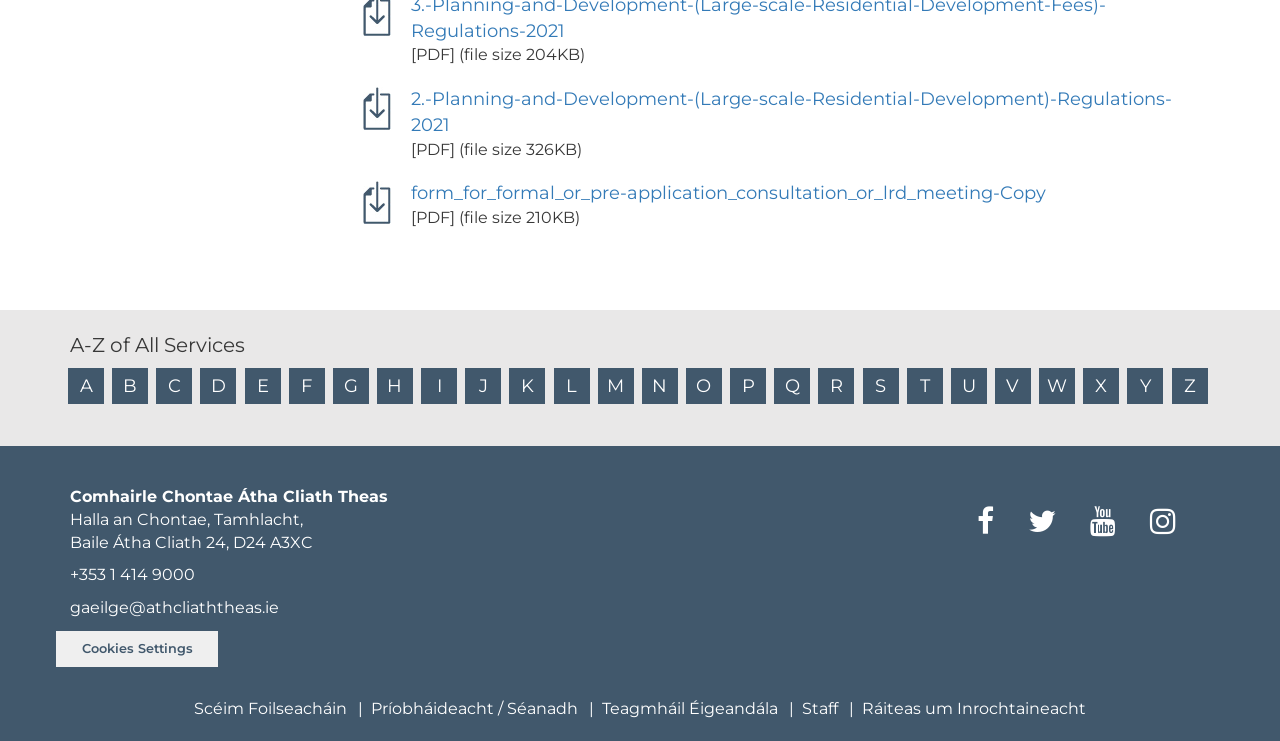Identify the bounding box coordinates of the specific part of the webpage to click to complete this instruction: "go to A to Z services".

[0.0, 0.418, 1.0, 0.602]